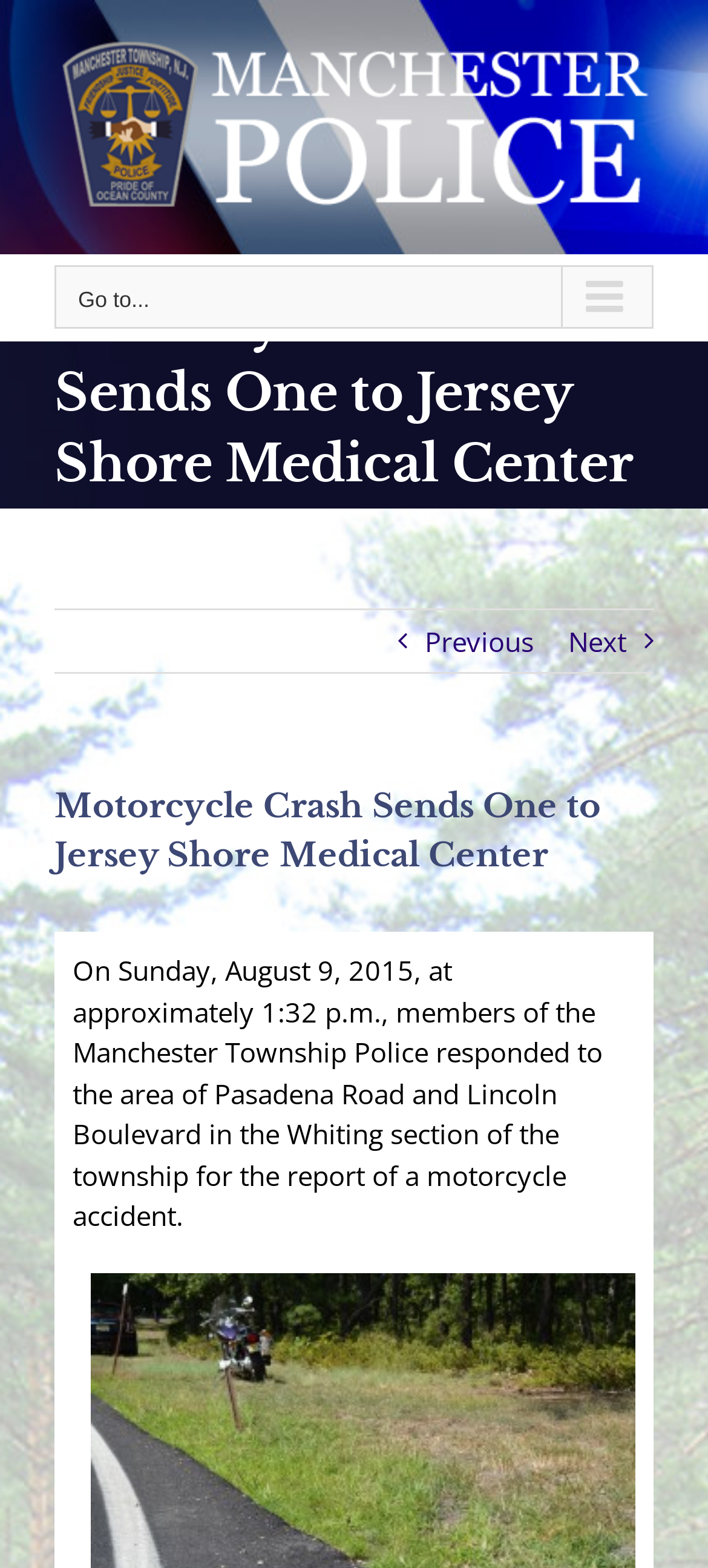Use a single word or phrase to answer the question:
What is the location of the motorcycle accident?

Pasadena Road and Lincoln Boulevard